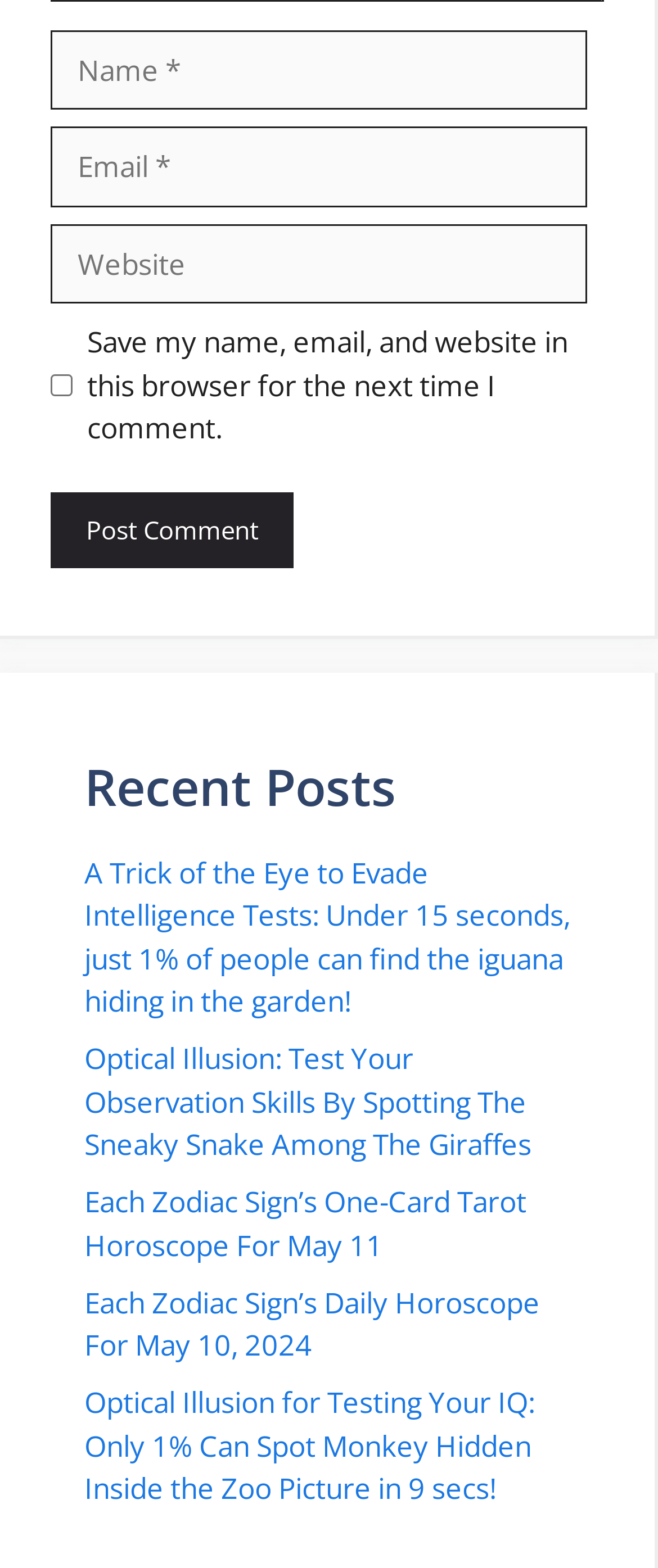Based on the image, please elaborate on the answer to the following question:
What is the label of the first textbox?

The first textbox is located at the top of the webpage, and it has a label 'Name' above it. This suggests that the user is expected to enter their name in this field.